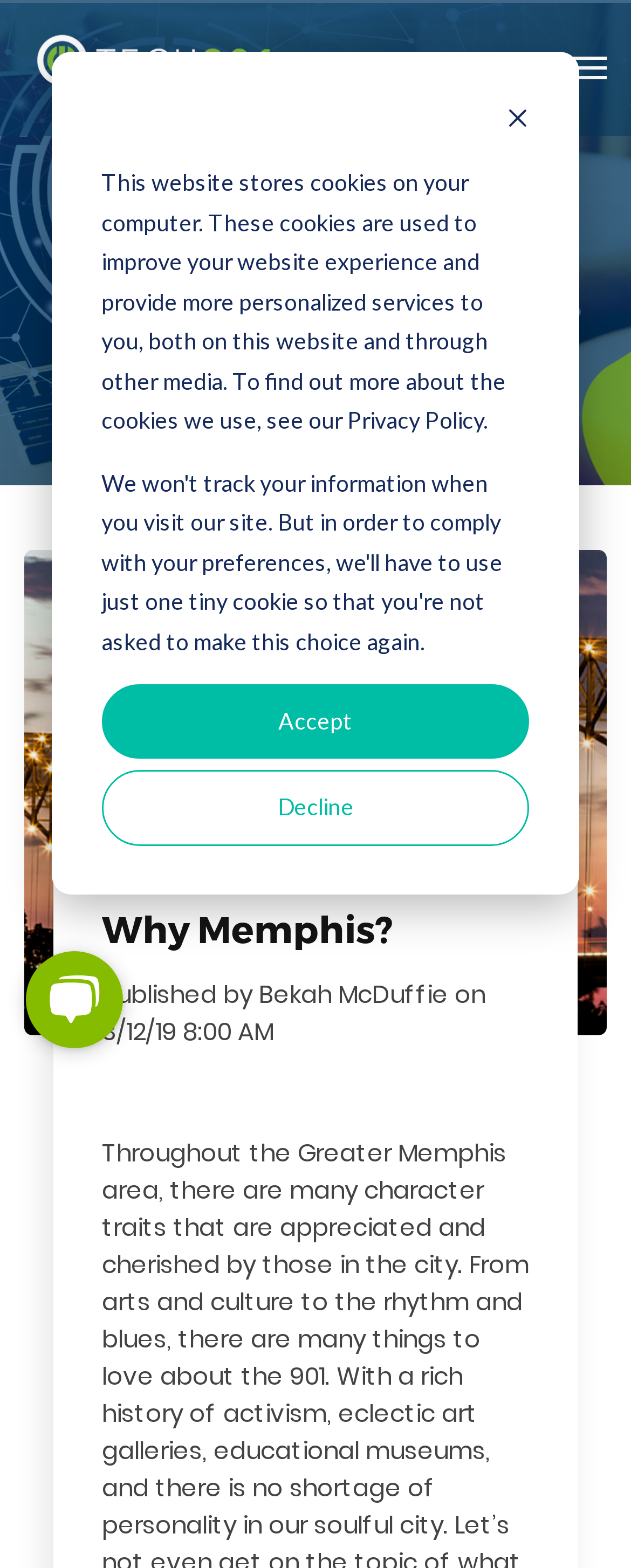Extract the bounding box coordinates for the UI element described by the text: "Bekah McDuffie". The coordinates should be in the form of [left, top, right, bottom] with values between 0 and 1.

[0.41, 0.623, 0.71, 0.645]